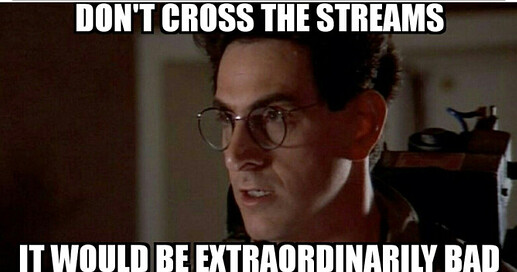Please respond in a single word or phrase: 
What shape are the character's glasses?

Round